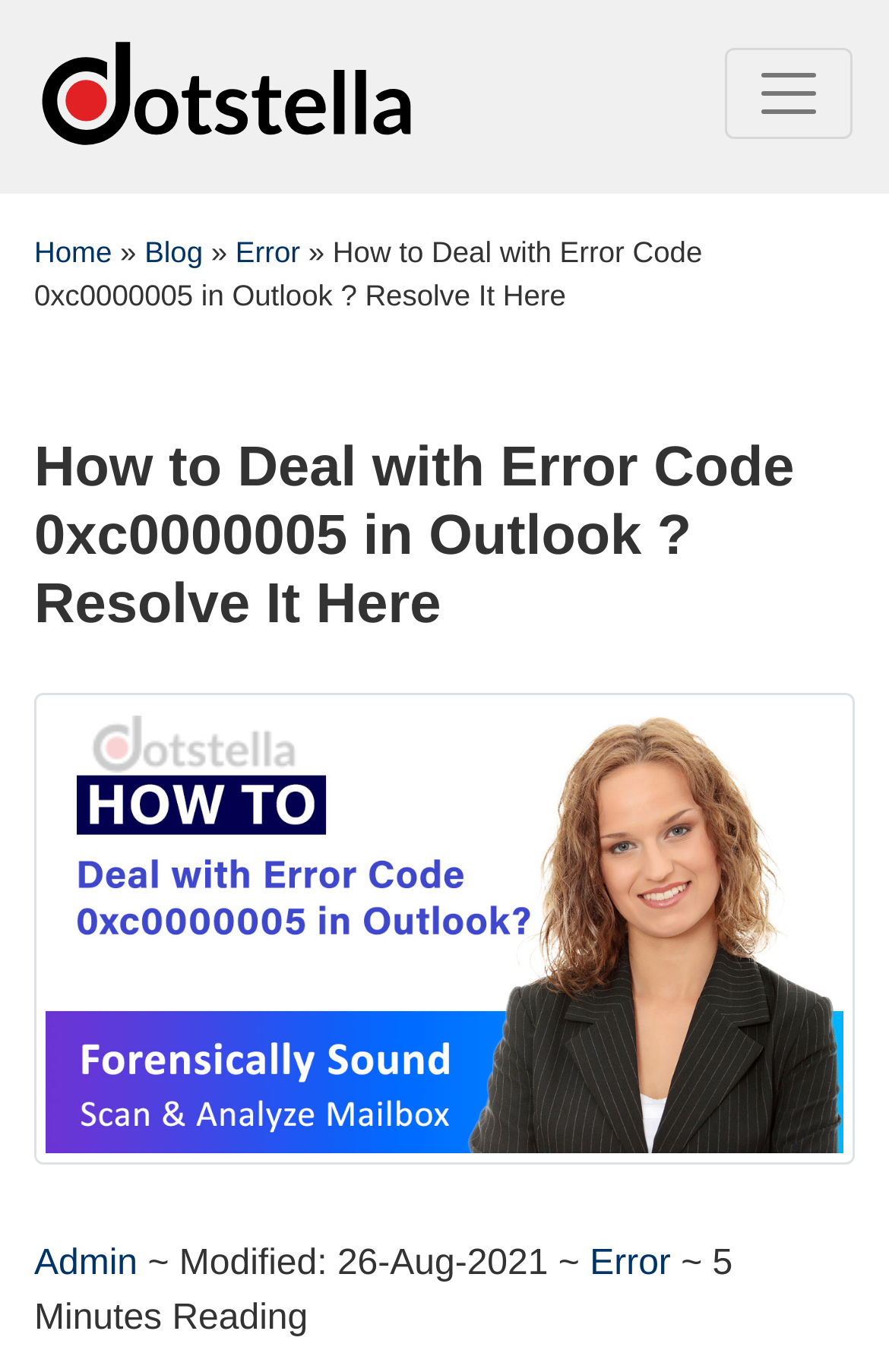How many images are on the page?
Please craft a detailed and exhaustive response to the question.

I counted the number of images on the page, which are the logo image and the image below the title. Therefore, there are 2 images on the page.